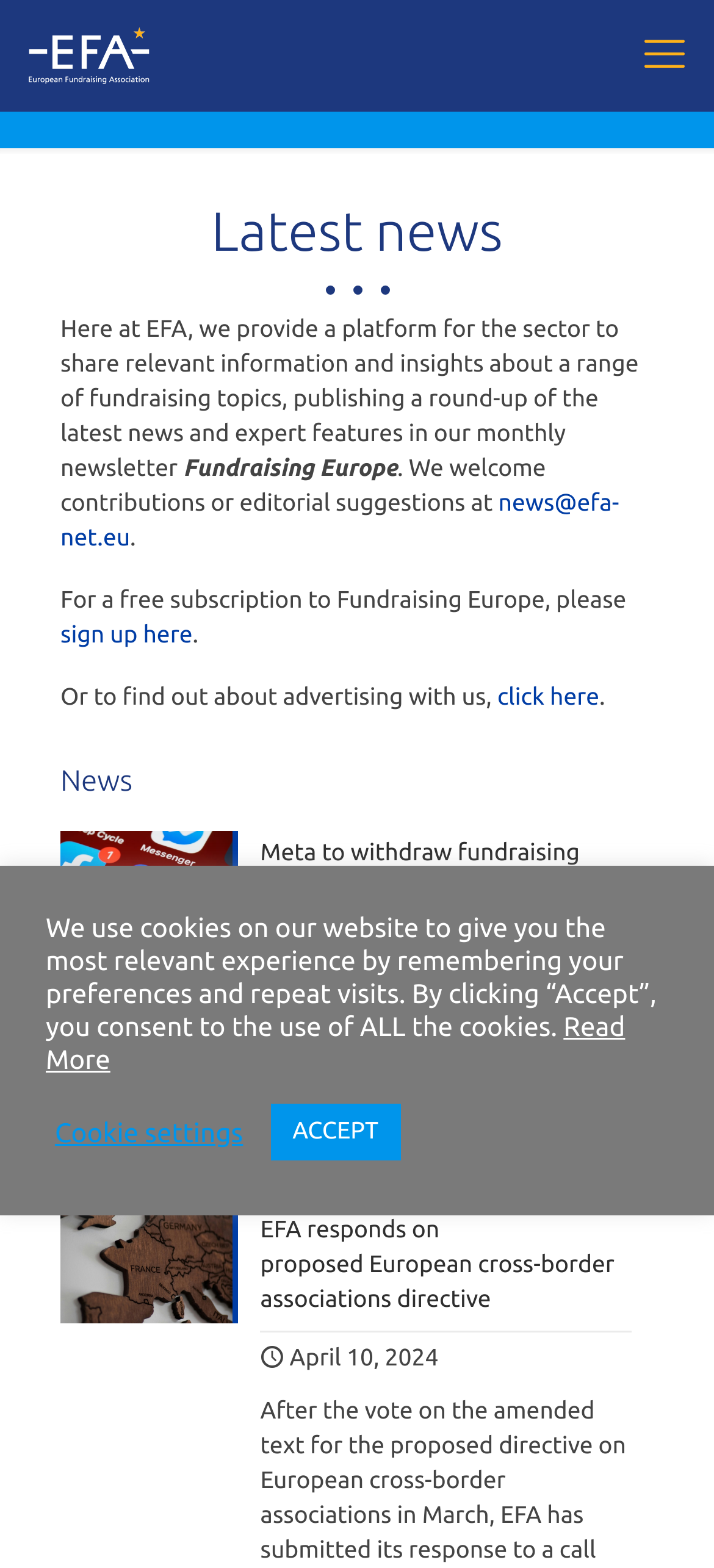Pinpoint the bounding box coordinates of the clickable element to carry out the following instruction: "Read about Meta withdrawing fundraising products."

[0.365, 0.533, 0.885, 0.578]